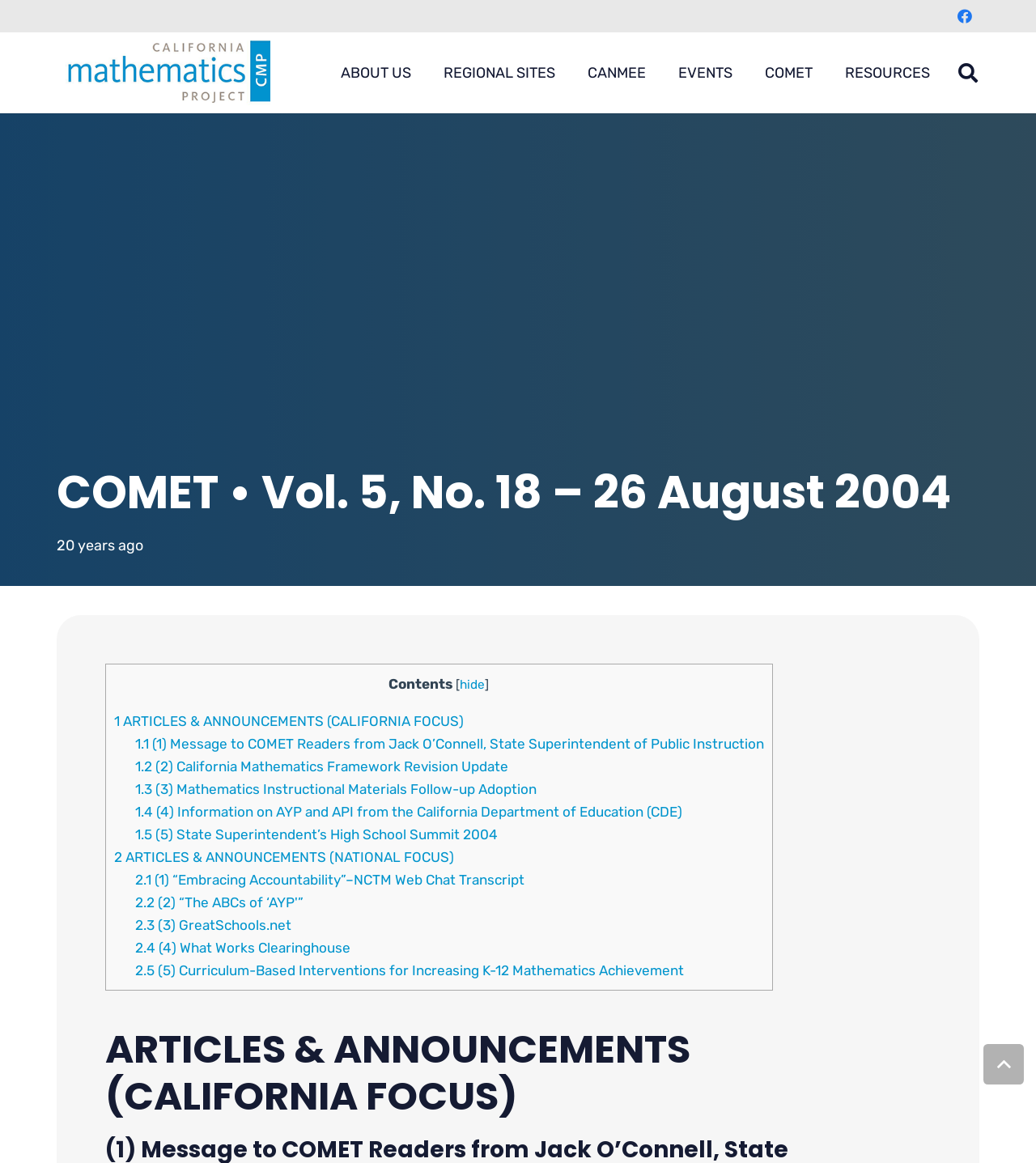Provide the bounding box coordinates for the area that should be clicked to complete the instruction: "Back to top".

[0.949, 0.898, 0.988, 0.932]